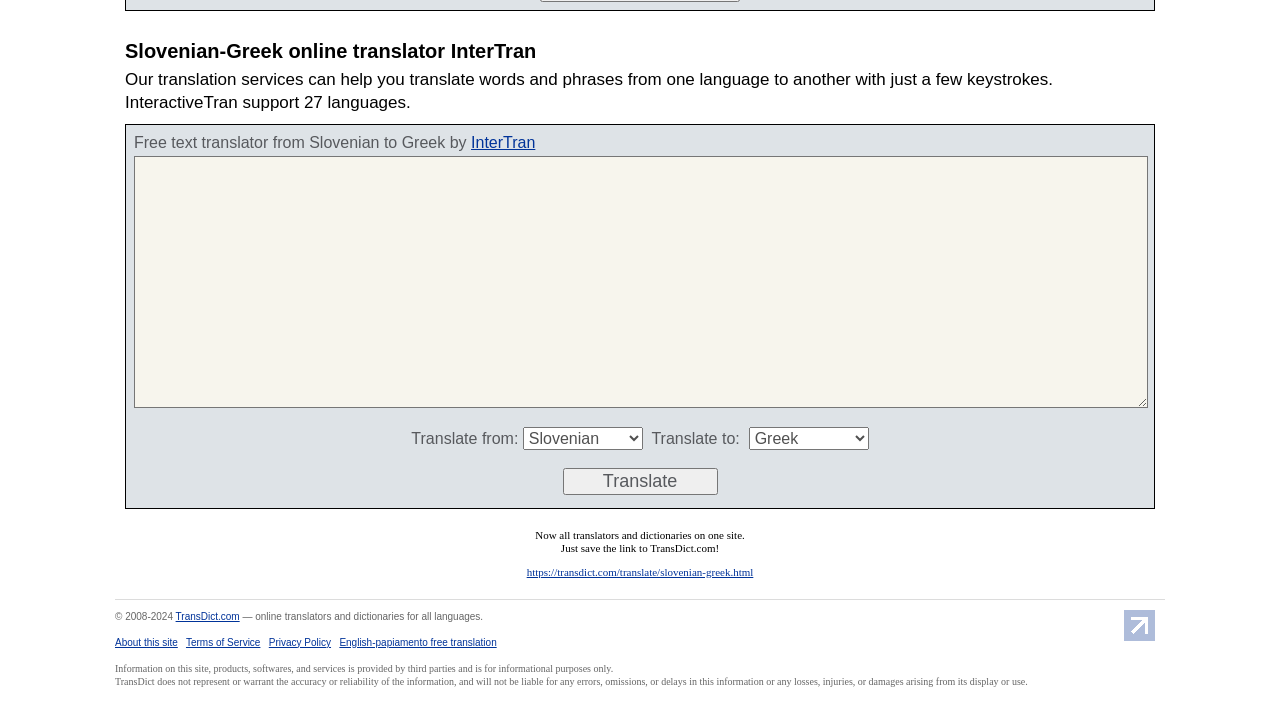Using the element description: "English-papiamento free translation", determine the bounding box coordinates for the specified UI element. The coordinates should be four float numbers between 0 and 1, [left, top, right, bottom].

[0.265, 0.881, 0.388, 0.896]